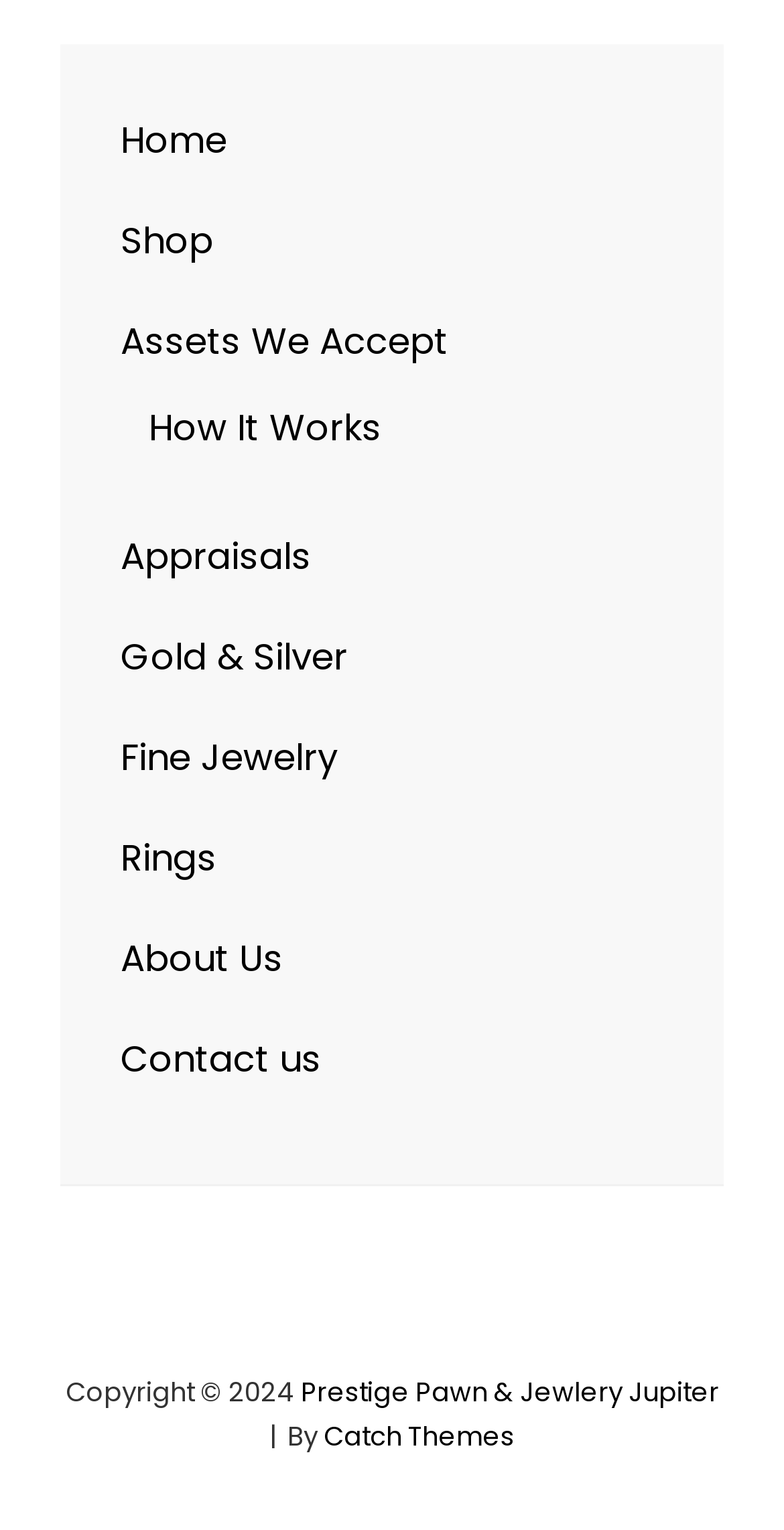Please identify the bounding box coordinates of the element's region that I should click in order to complete the following instruction: "learn about how it works". The bounding box coordinates consist of four float numbers between 0 and 1, i.e., [left, top, right, bottom].

[0.19, 0.263, 0.487, 0.296]